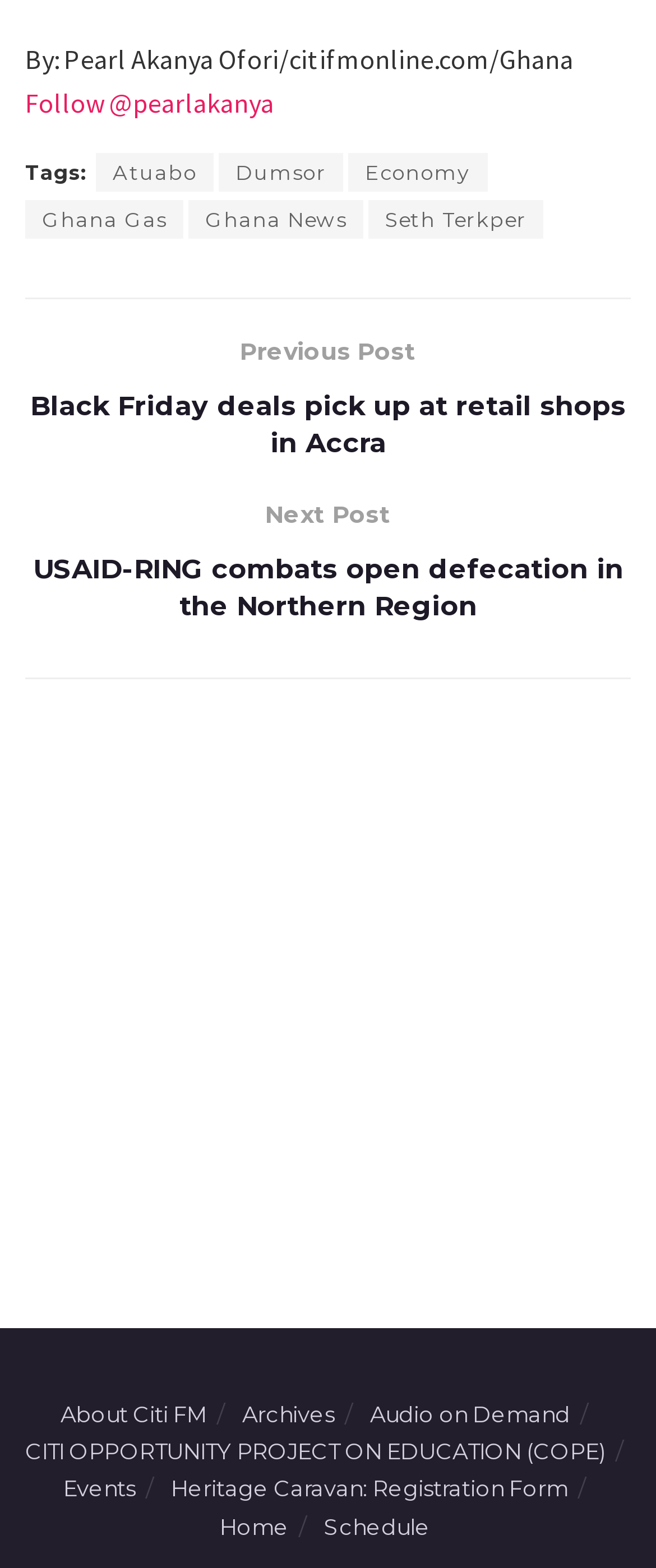Pinpoint the bounding box coordinates of the element that must be clicked to accomplish the following instruction: "Learn about USAID-RING's efforts in the Northern Region". The coordinates should be in the format of four float numbers between 0 and 1, i.e., [left, top, right, bottom].

[0.038, 0.317, 0.962, 0.41]